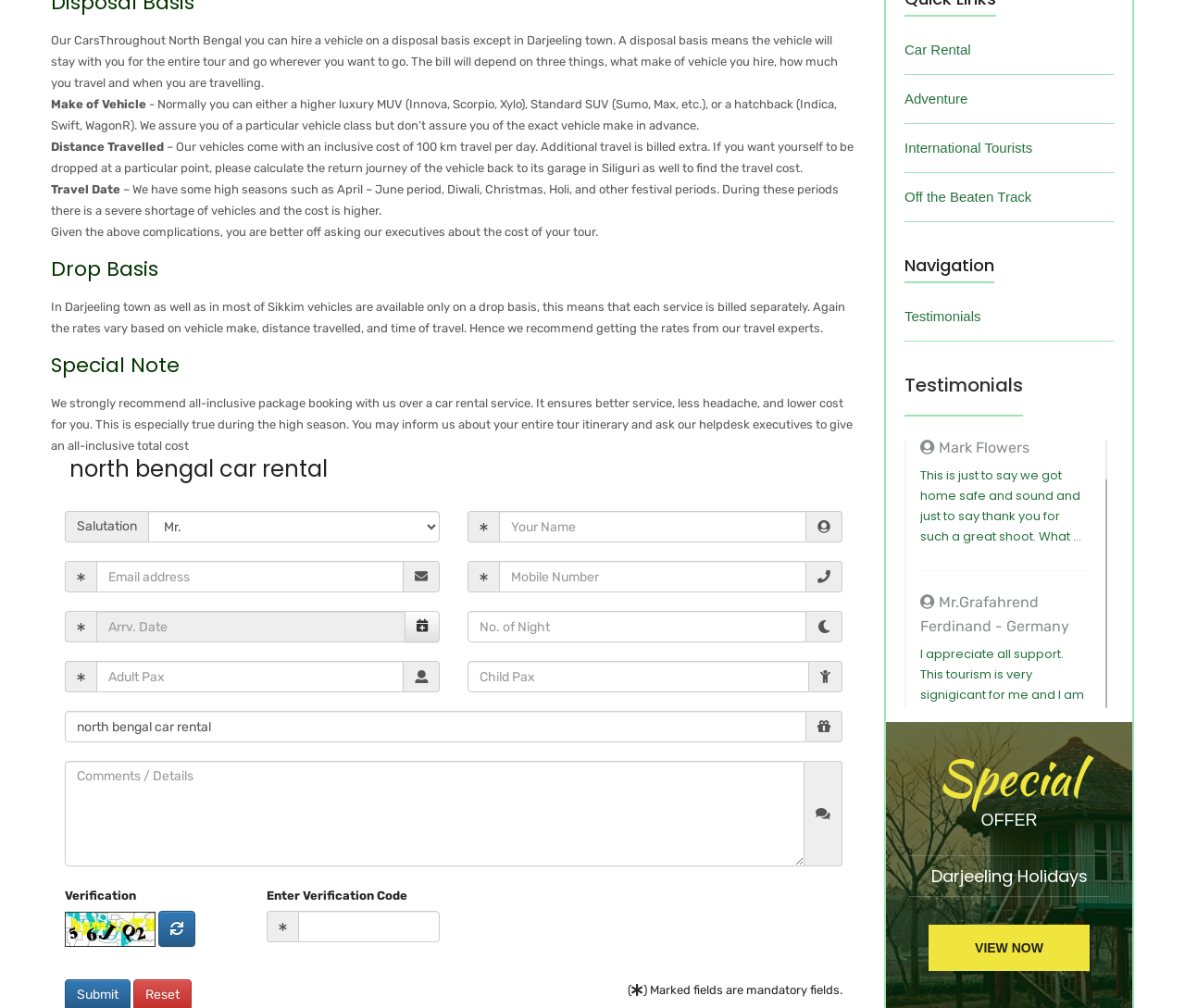Determine the bounding box for the described UI element: "Adventure".

[0.763, 0.083, 0.94, 0.112]